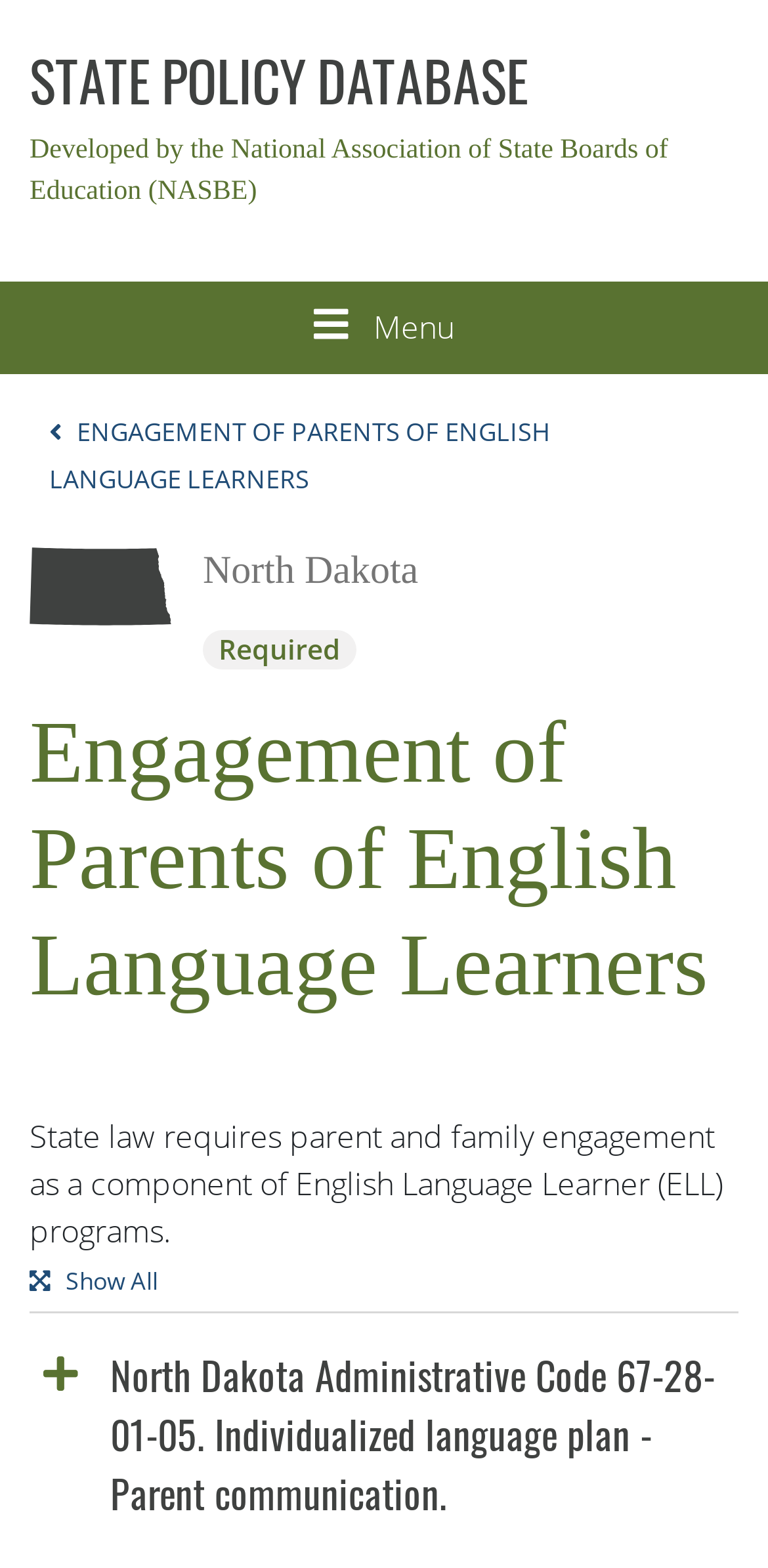Explain the webpage in detail, including its primary components.

The webpage is about the policies for Engagement of Parents of English Language Learners in North Dakota. At the top left corner, there is a "Skip to main content" link. Next to it, there is a link to the "STATE POLICY DATABASE" and a static text "Developed by the National Association of State Boards of Education (NASBE)". 

On the top right corner, there is a "Toggle navigation" button with a "Menu" label. Below it, there is a "Breadcrumb" navigation section with a heading and a link to "ENGAGEMENT OF PARENTS OF ENGLISH LANGUAGE LEARNERS". 

The main content of the webpage is divided into two sections. The first section has an article with a header that includes an image of the outline of the state of North Dakota, a "State" label, and a "Required" label. There is also a heading "Category Engagement of Parents of English Language Learners" and a static text that describes the state law requirement for parent and family engagement in English Language Learner programs. 

Below this section, there is a "Show All" button. The second section has another article with a heading that describes the North Dakota Administrative Code 67-28-01-05, which is about individualized language plans and parent communication.